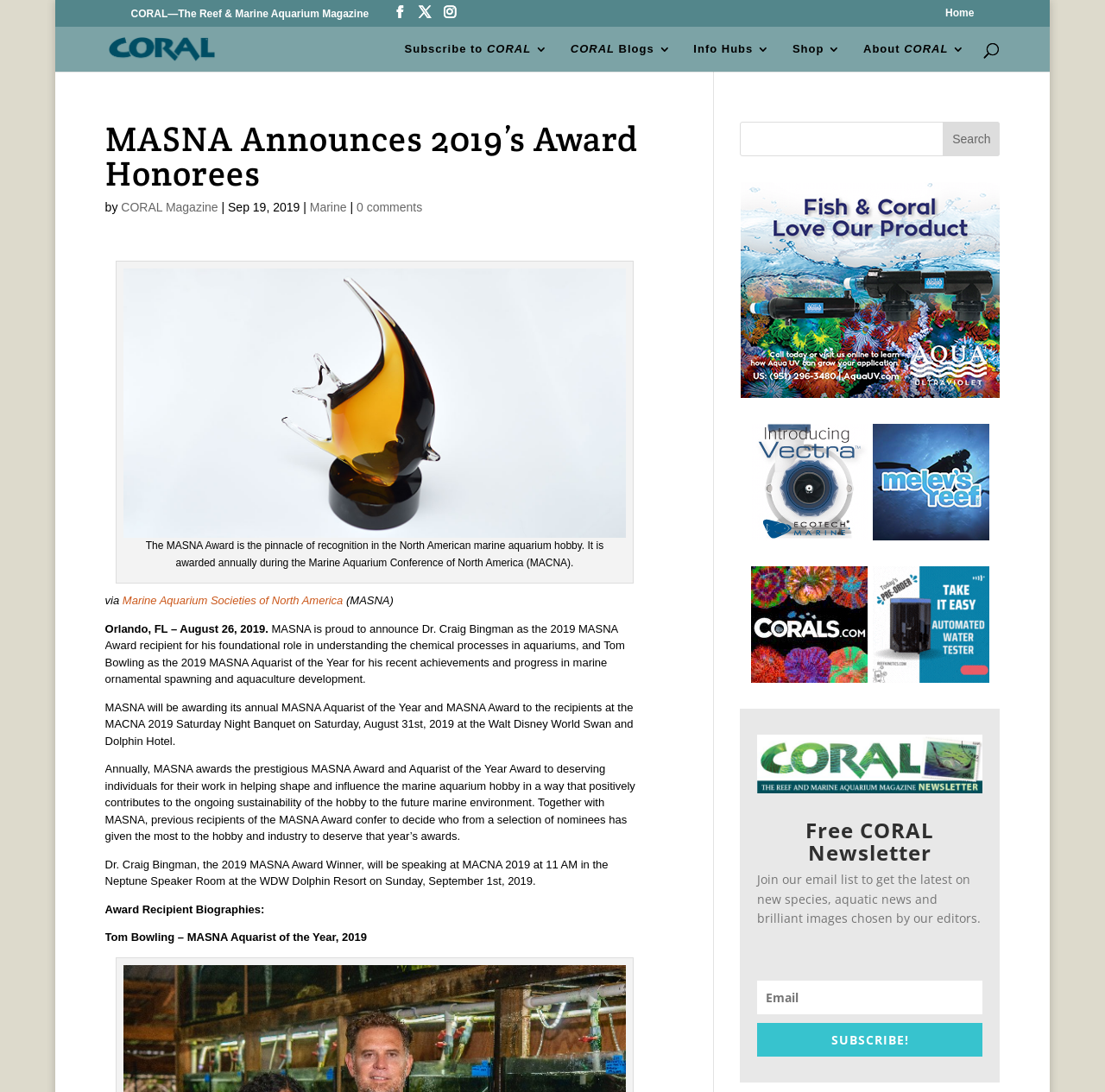Please determine the bounding box coordinates of the element's region to click for the following instruction: "Search again".

[0.67, 0.111, 0.905, 0.143]